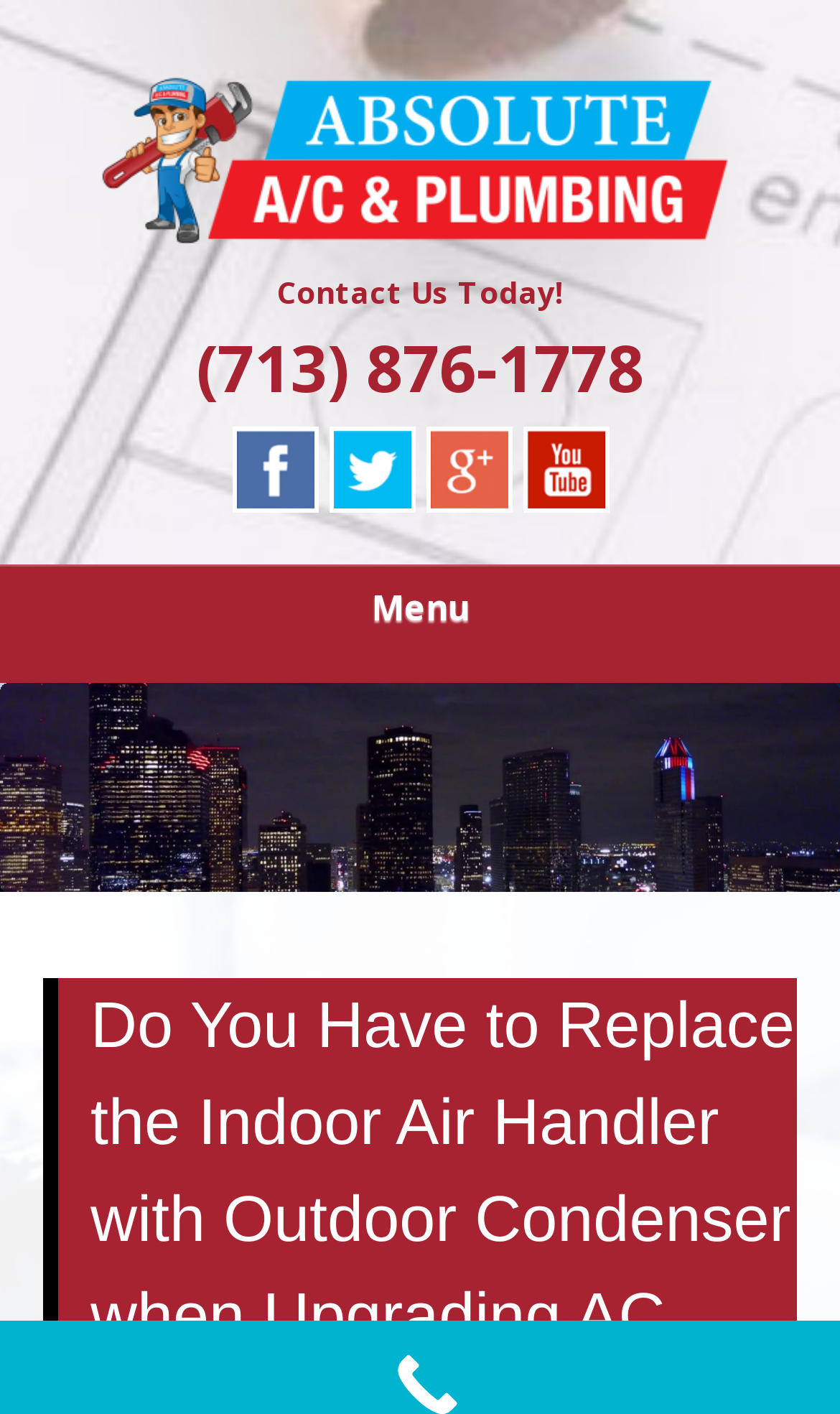Provide the bounding box coordinates for the area that should be clicked to complete the instruction: "Click on the 'Facebook' link".

[0.276, 0.331, 0.378, 0.372]